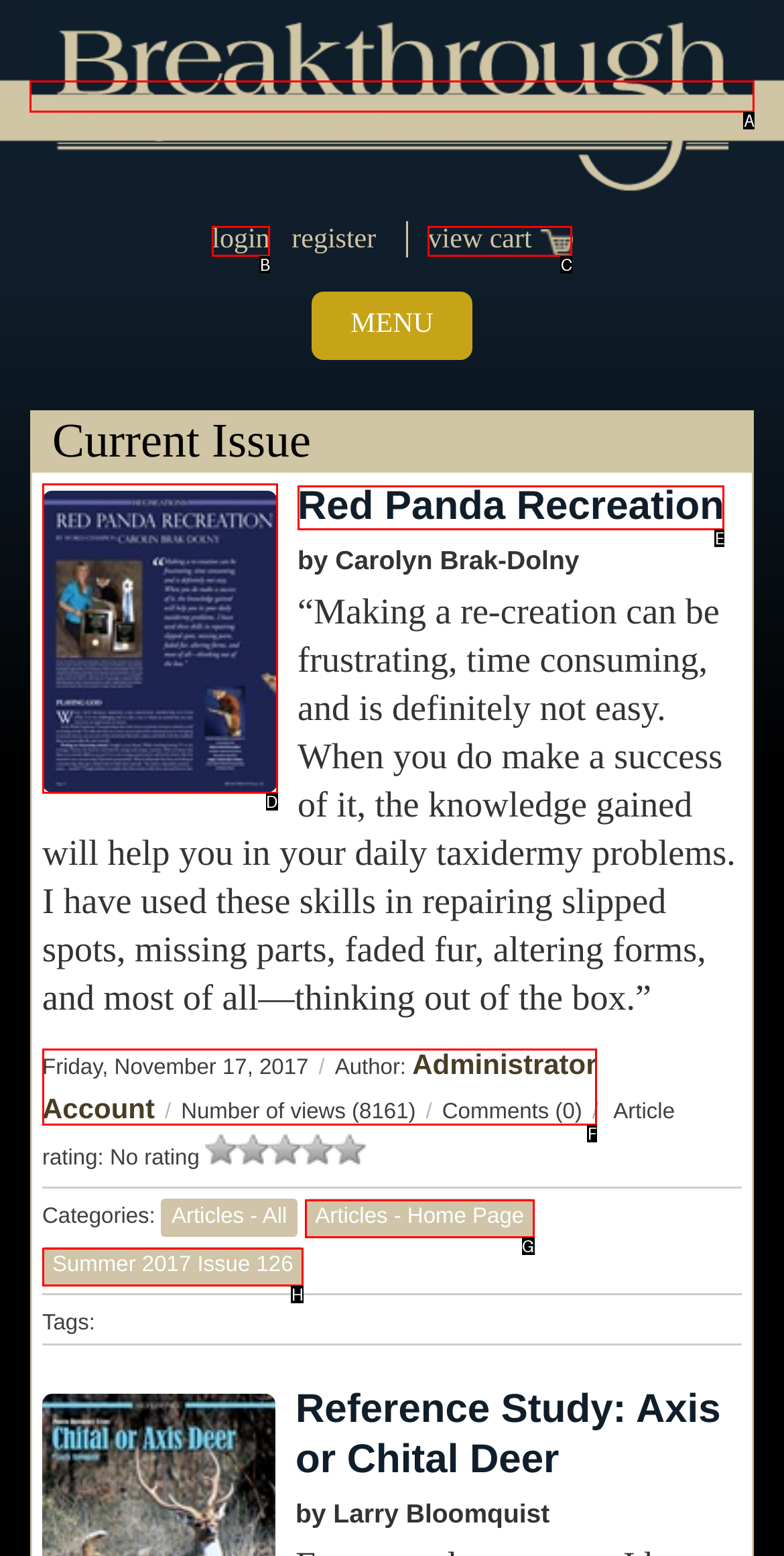Tell me which one HTML element I should click to complete the following task: go to Breakthrough Magazine homepage
Answer with the option's letter from the given choices directly.

A